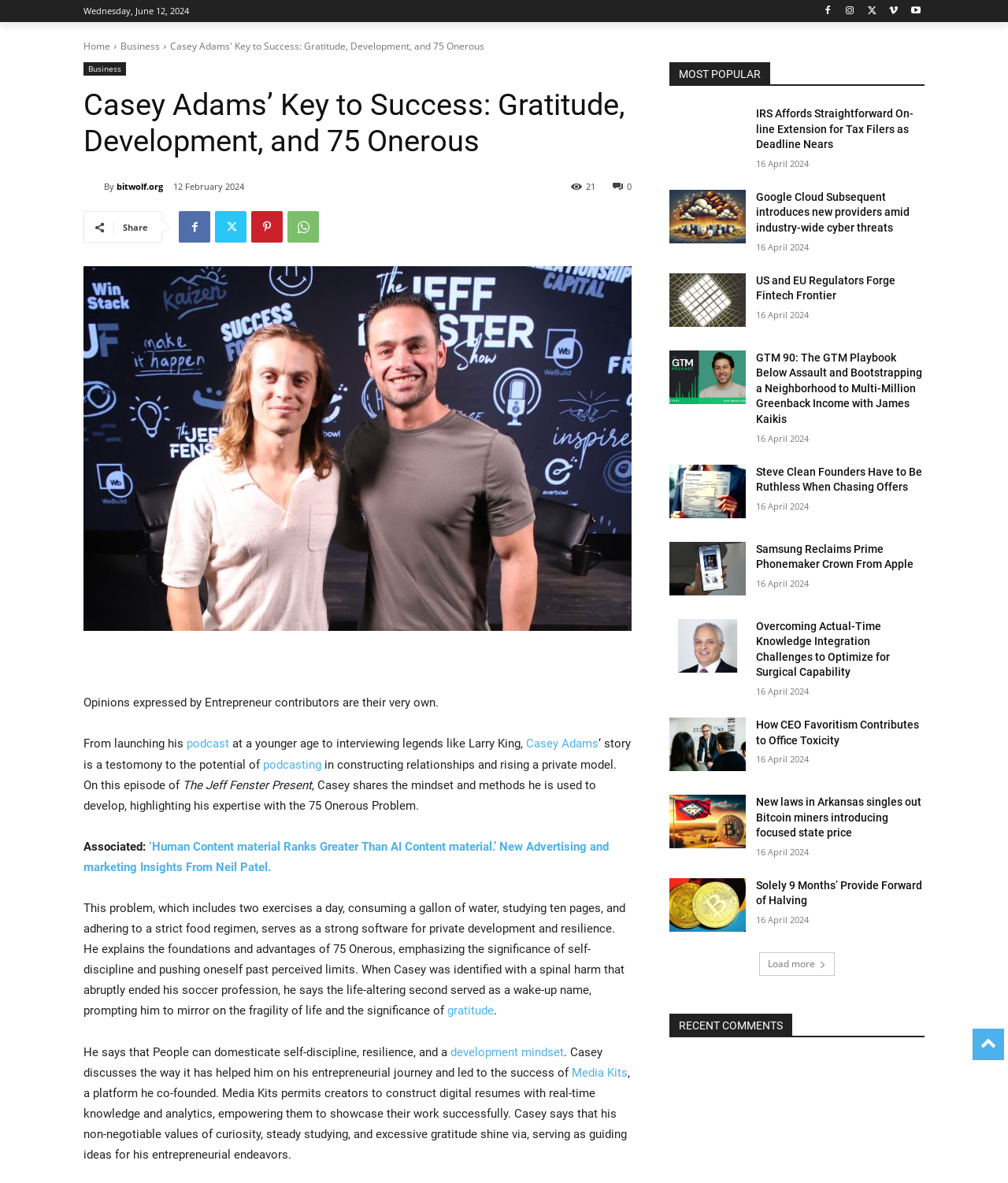Please specify the bounding box coordinates of the clickable region necessary for completing the following instruction: "Share this article". The coordinates must consist of four float numbers between 0 and 1, i.e., [left, top, right, bottom].

[0.122, 0.187, 0.147, 0.197]